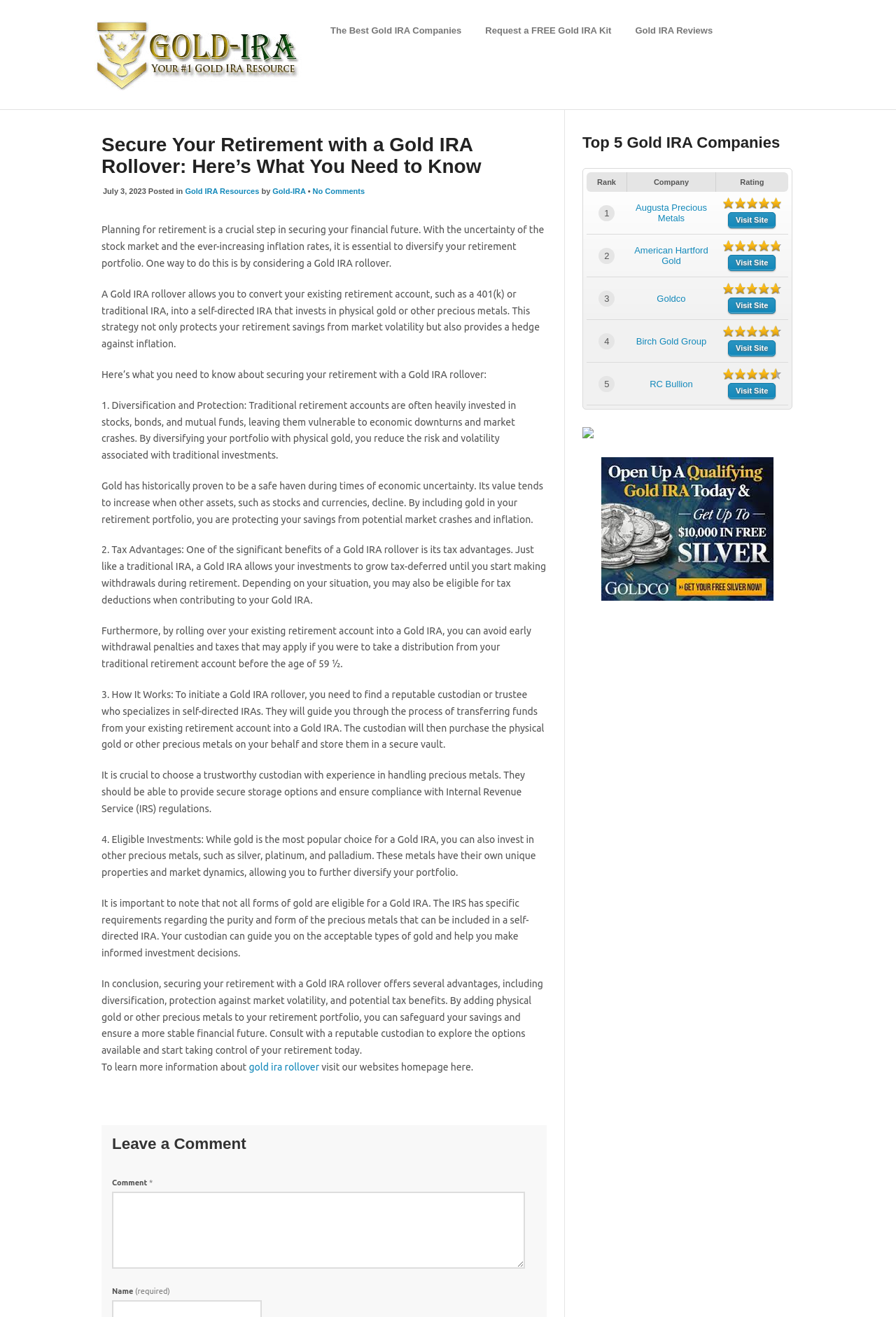What is the purpose of a Gold IRA Rollover?
Please use the image to provide a one-word or short phrase answer.

Diversification and protection